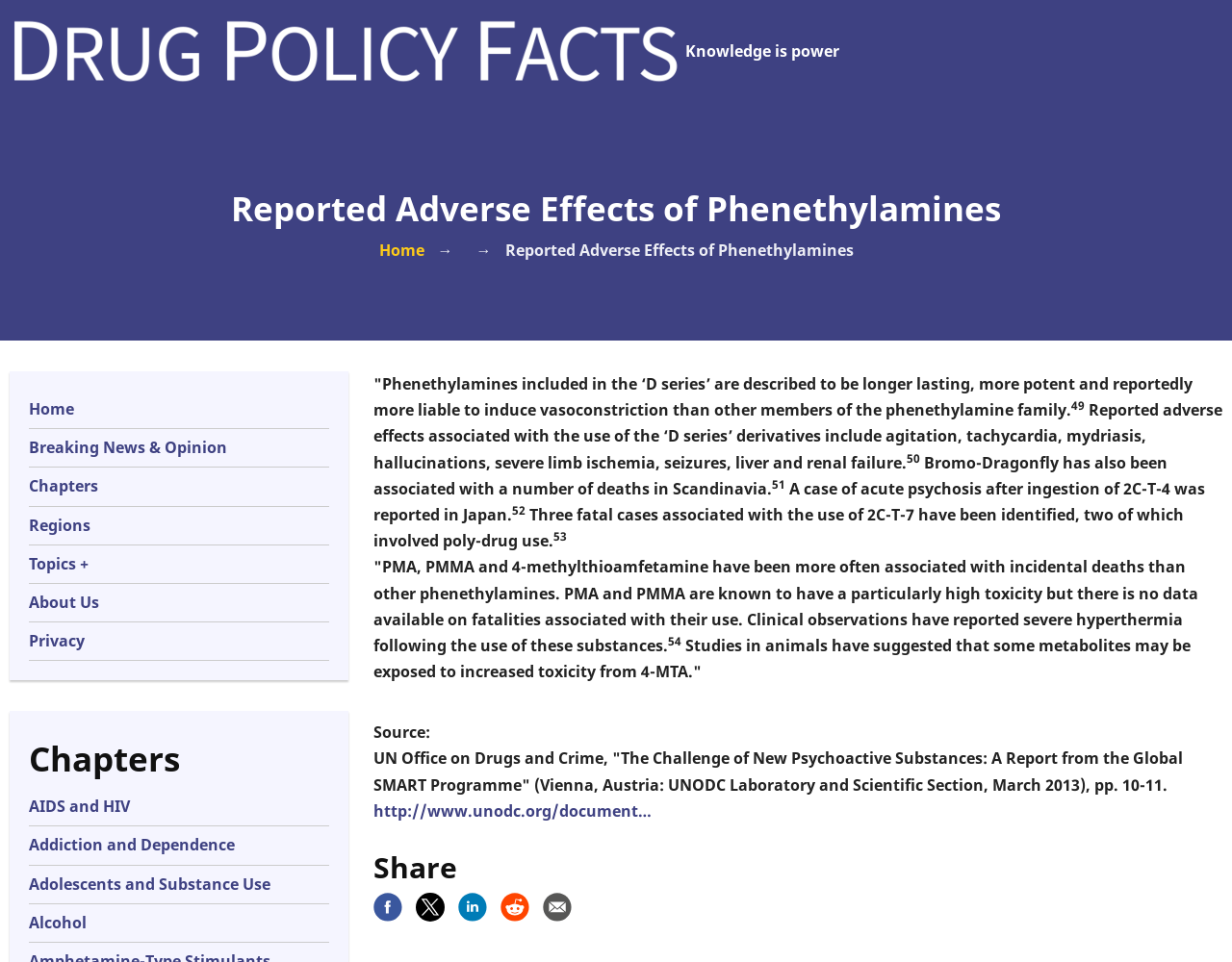Locate the bounding box coordinates of the item that should be clicked to fulfill the instruction: "Check 'About Us' section".

[0.023, 0.615, 0.08, 0.637]